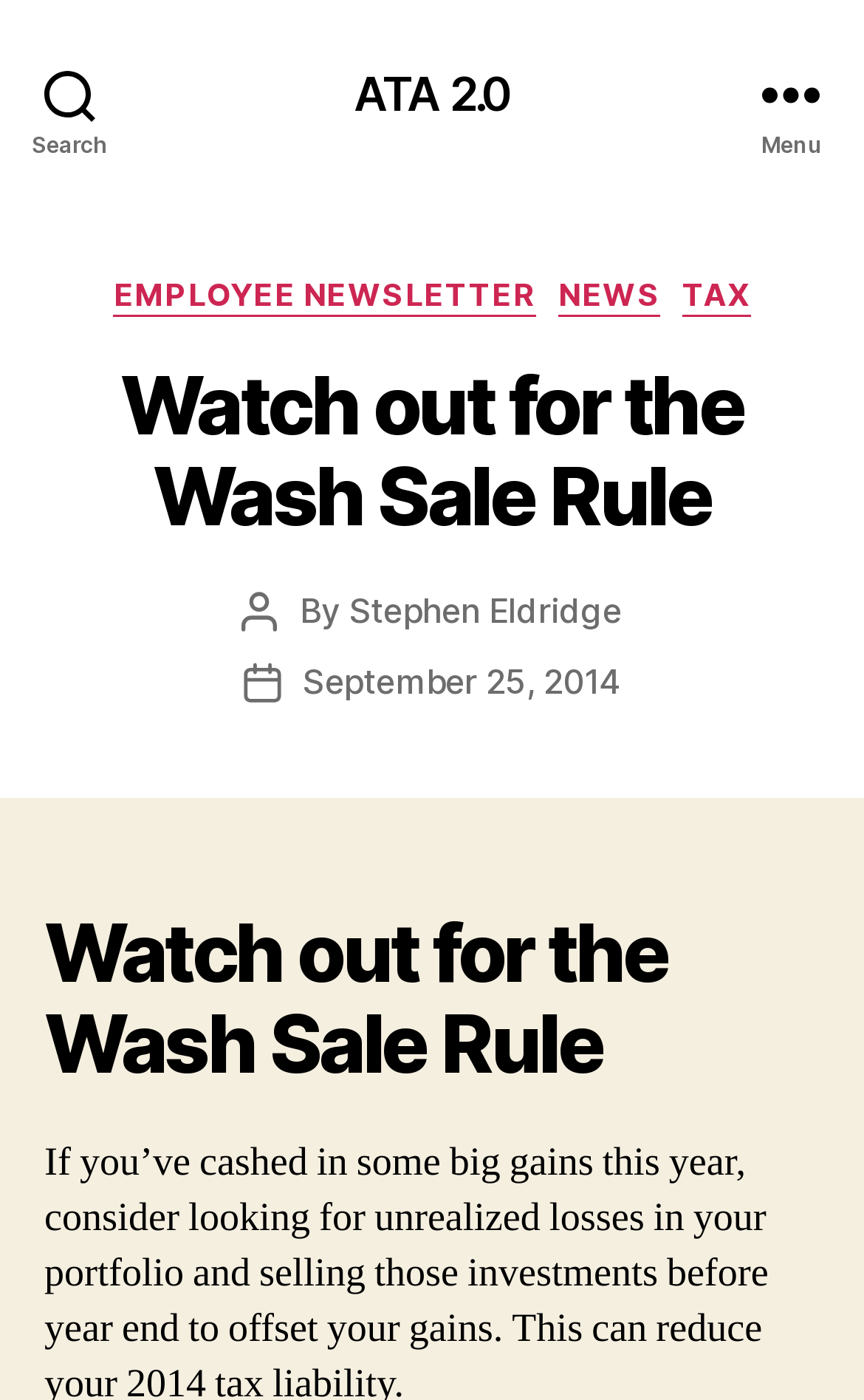What is the name of the author of the post? Examine the screenshot and reply using just one word or a brief phrase.

Stephen Eldridge